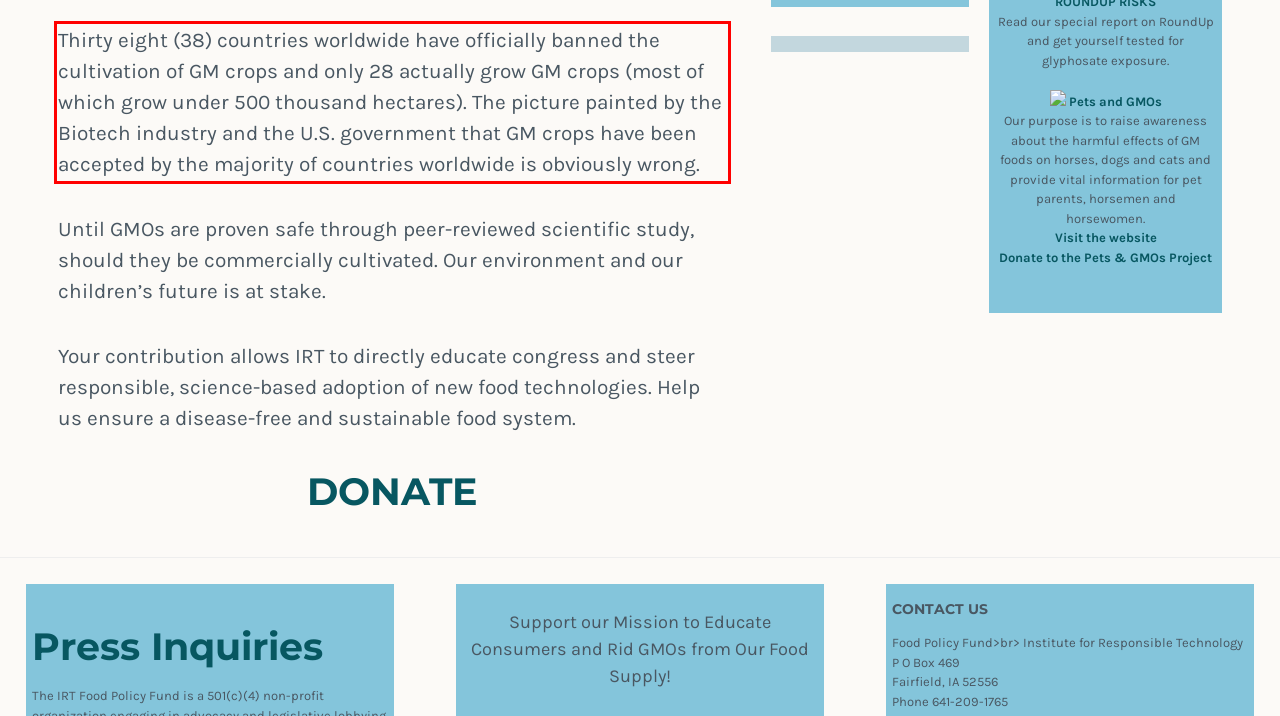Your task is to recognize and extract the text content from the UI element enclosed in the red bounding box on the webpage screenshot.

Thirty eight (38) countries worldwide have officially banned the cultivation of GM crops and only 28 actually grow GM crops (most of which grow under 500 thousand hectares). The picture painted by the Biotech industry and the U.S. government that GM crops have been accepted by the majority of countries worldwide is obviously wrong.